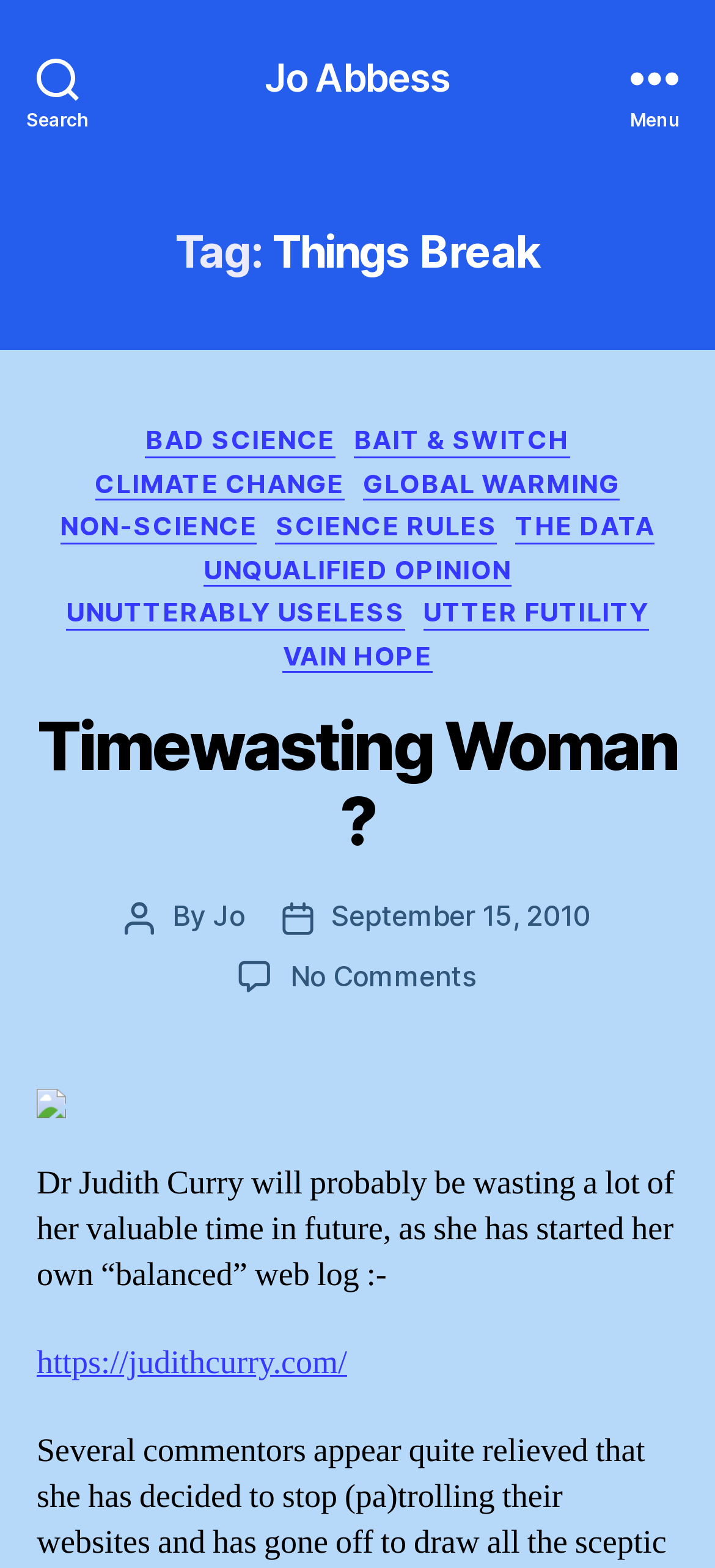Using the webpage screenshot and the element description https://judithcurry.com/, determine the bounding box coordinates. Specify the coordinates in the format (top-left x, top-left y, bottom-right x, bottom-right y) with values ranging from 0 to 1.

[0.051, 0.856, 0.485, 0.883]